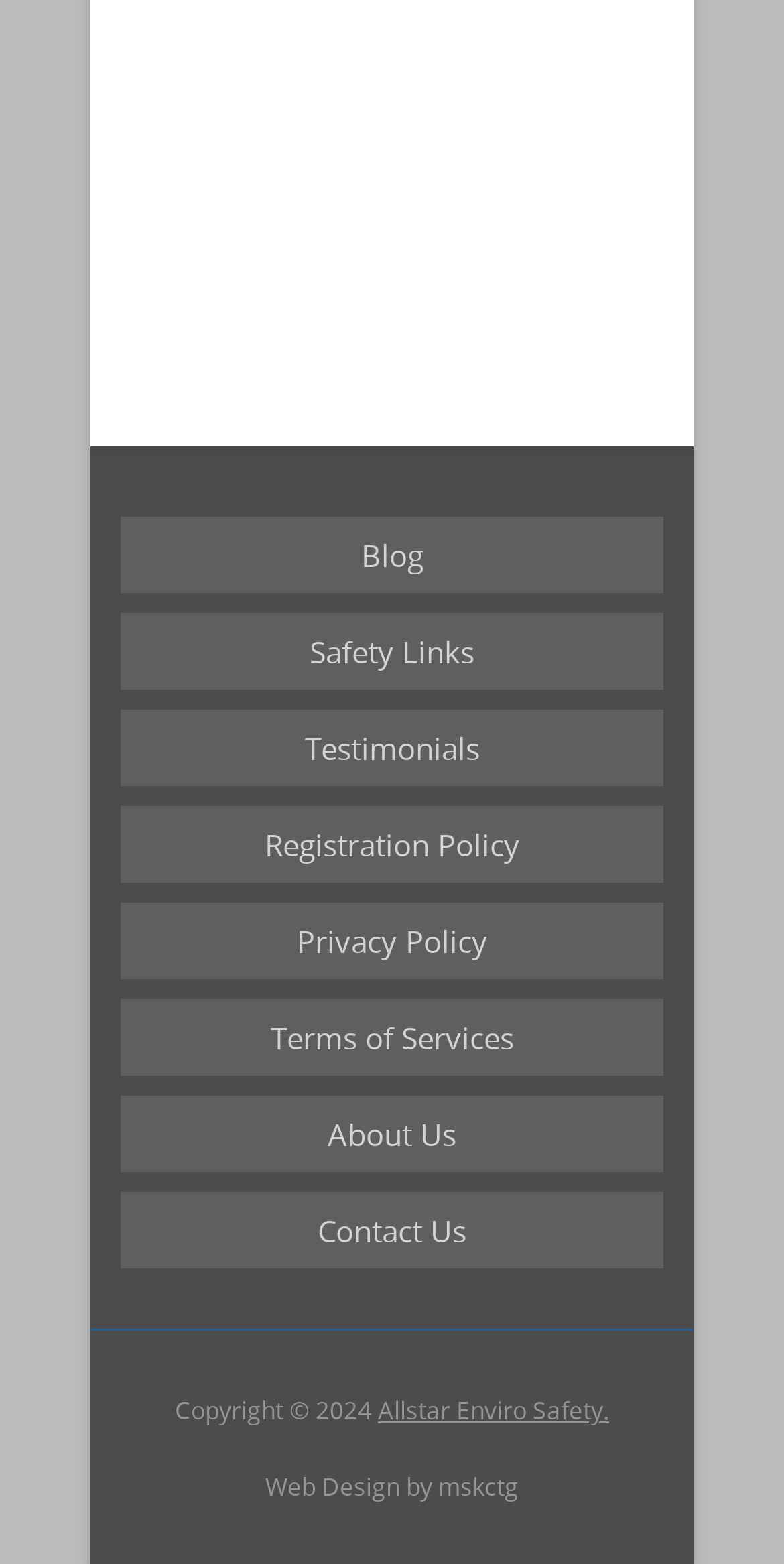Respond with a single word or phrase:
What is the company name mentioned at the bottom of the page?

Allstar Enviro Safety